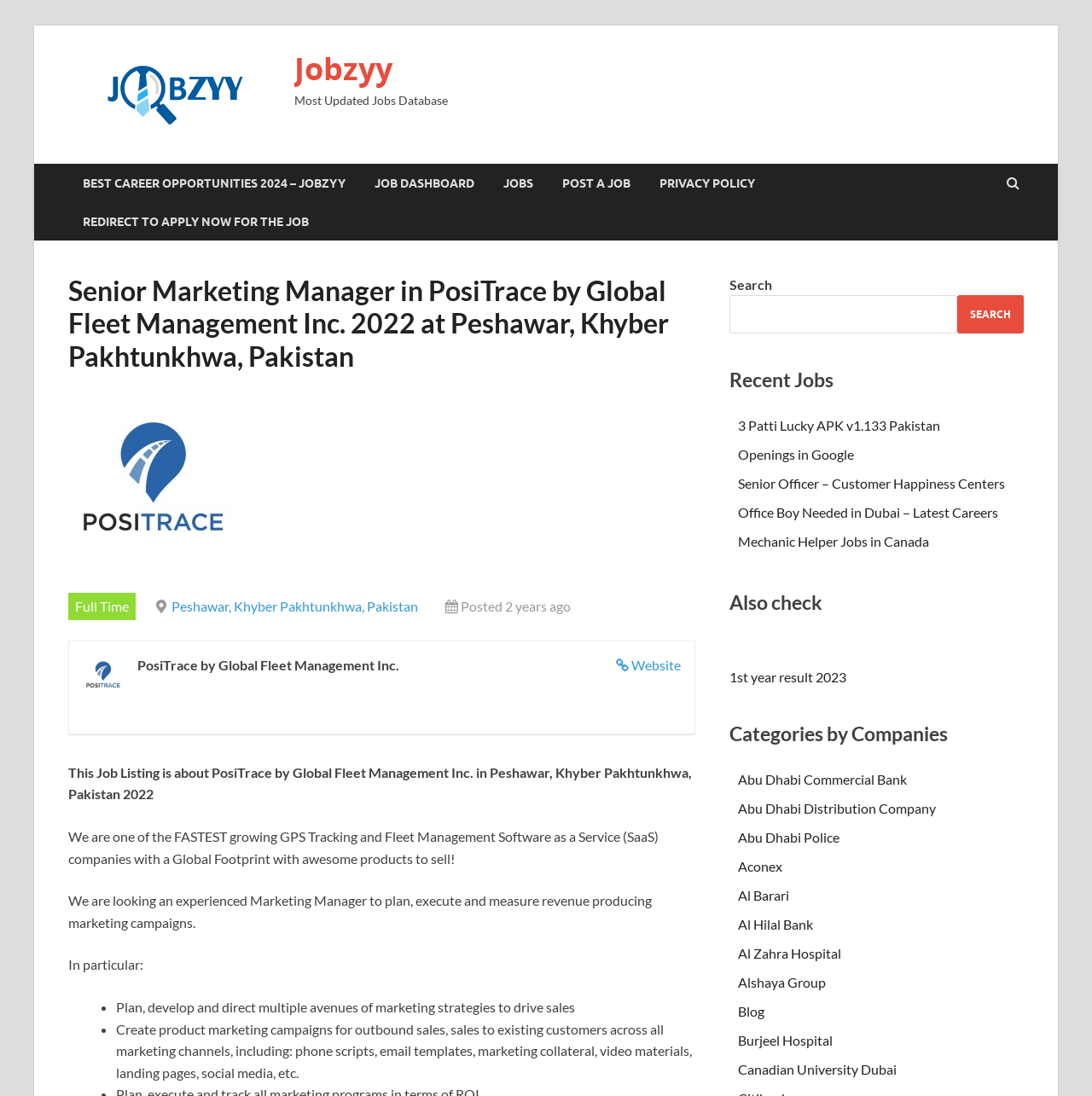Find the coordinates for the bounding box of the element with this description: "Mechanic Helper Jobs in Canada".

[0.676, 0.486, 0.851, 0.501]